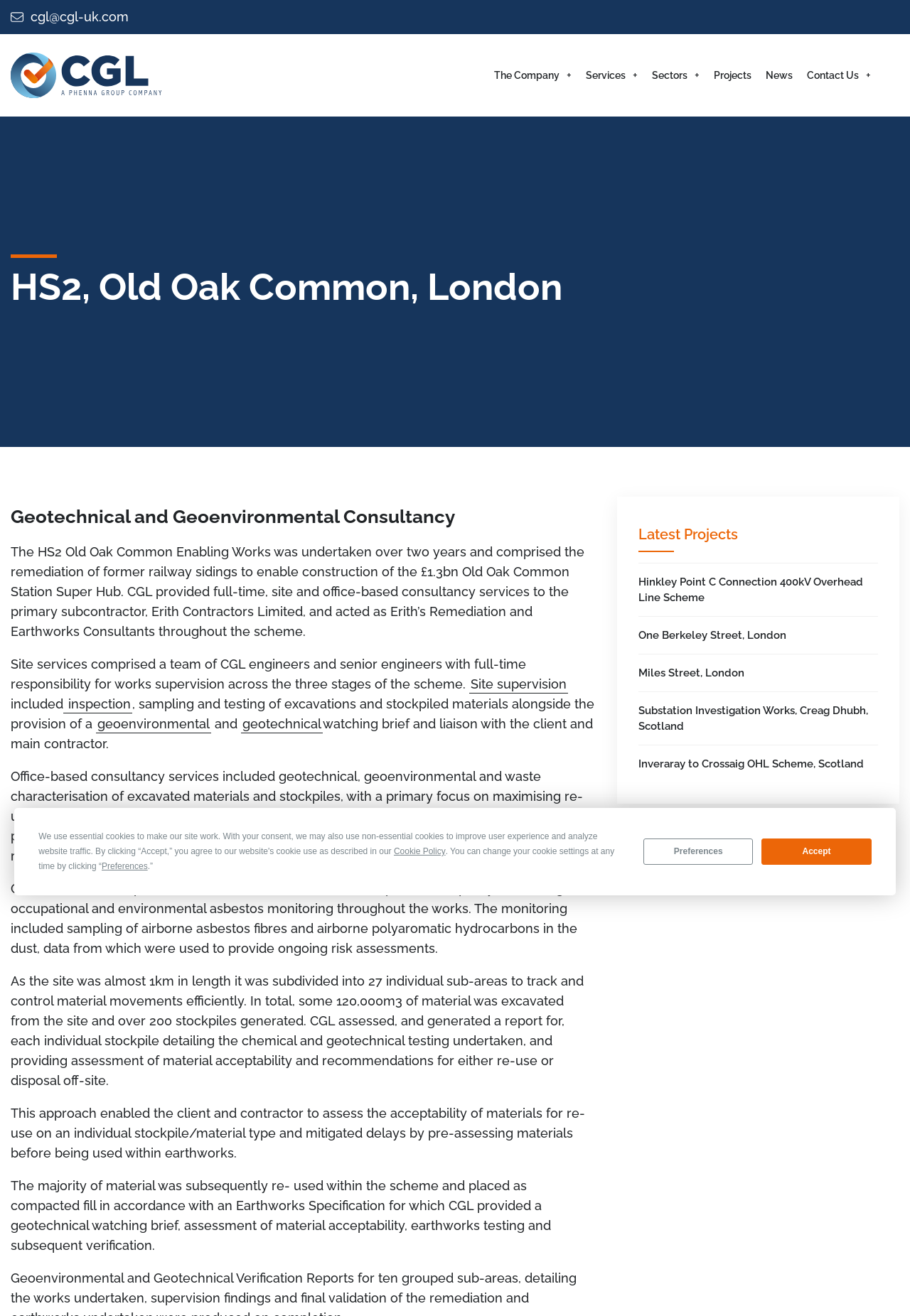Give a detailed account of the webpage's layout and content.

The webpage is about CGL's geotechnical and geoenvironmental consultancy services for the HS2 Old Oak Common Station Super Hub project in West London. At the top of the page, there is a cookie consent prompt with buttons to accept or manage cookie settings. Below this, there is a navigation menu with links to different sections of the website, including "The Company", "Services", "Sectors", "Projects", "News", and "Contact Us".

The main content of the page is divided into two sections. The first section describes the HS2 Old Oak Common Enabling Works project, which involved the remediation of former railway sidings to enable the construction of the £1.3bn Old Oak Common Station Super Hub. CGL provided full-time, site and office-based consultancy services to the primary subcontractor, Erith Contractors Limited. The text explains the scope of the project, including site services, geotechnical and geoenvironmental consultancy, and air quality monitoring.

The second section, titled "Latest Projects", lists several projects that CGL has worked on, including Hinkley Point C Connection 400kV Overhead Line Scheme, One Berkeley Street, London, and Substation Investigation Works, Creag Dhubh, Scotland. Each project is represented by a link to a separate webpage.

Throughout the page, there are several images, including a logo at the top left corner and an image associated with the "Go Back to home page" link. The layout of the page is clean and organized, with clear headings and concise text.